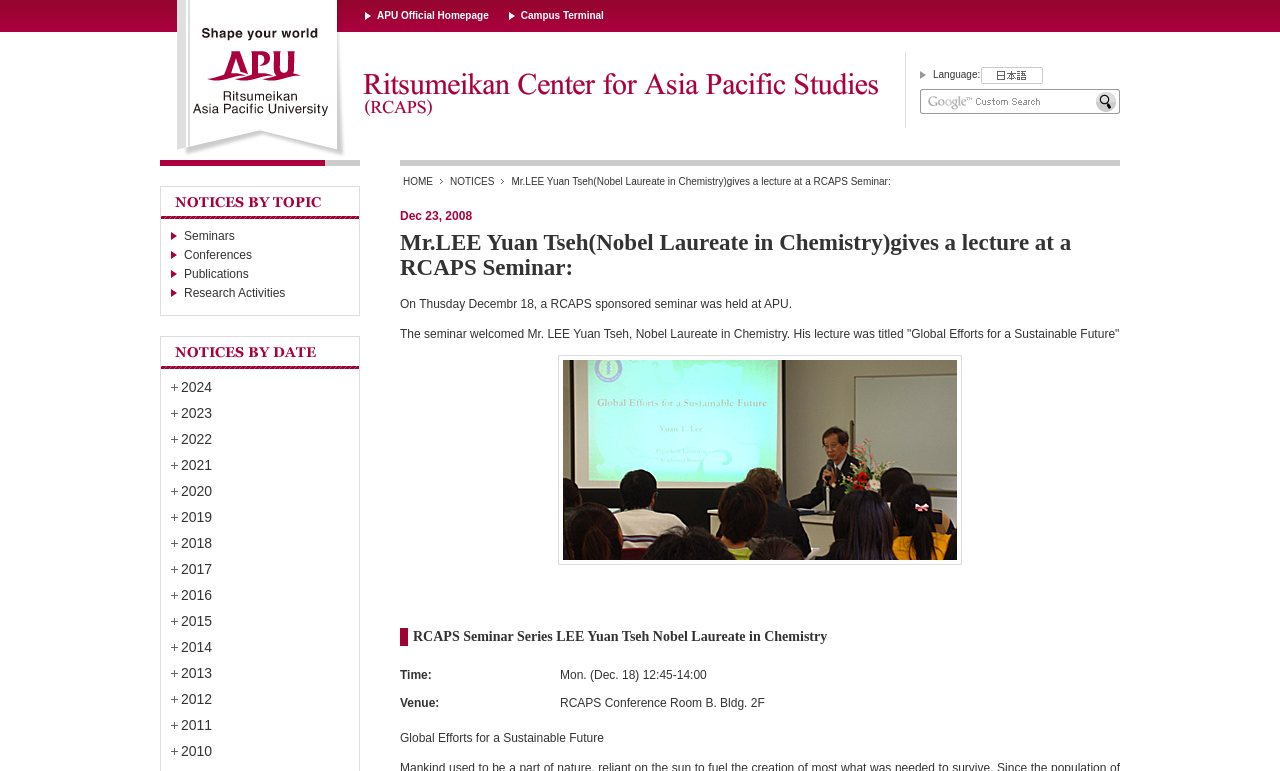What is the name of the Nobel Laureate?
Refer to the image and offer an in-depth and detailed answer to the question.

I found the answer by looking at the static text element with the text 'Mr. LEE Yuan Tseh' which is likely to be the name of the Nobel Laureate, as it is mentioned in the context of the seminar description.